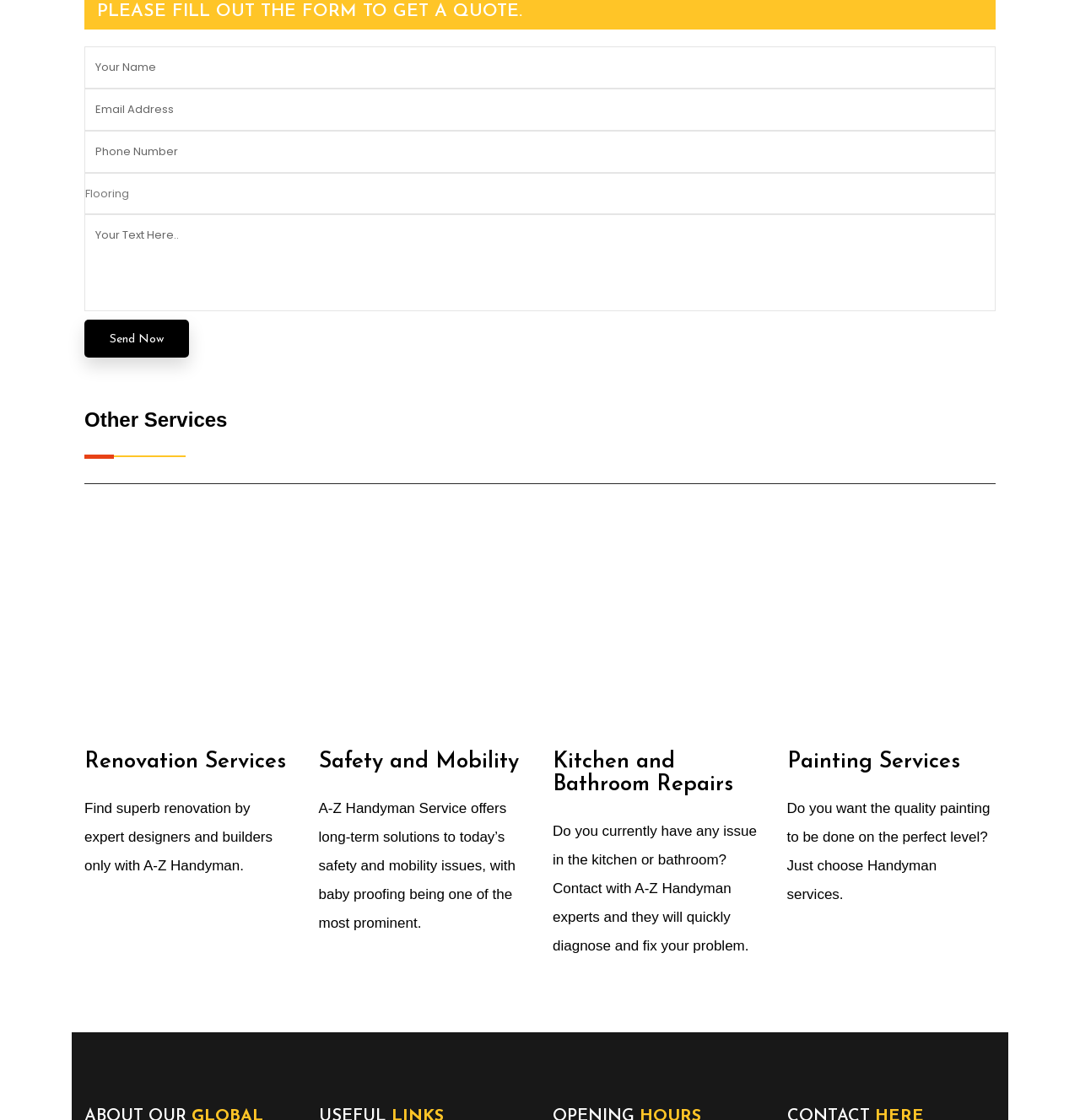Give a concise answer using only one word or phrase for this question:
What is the label of the first textbox?

Your Name